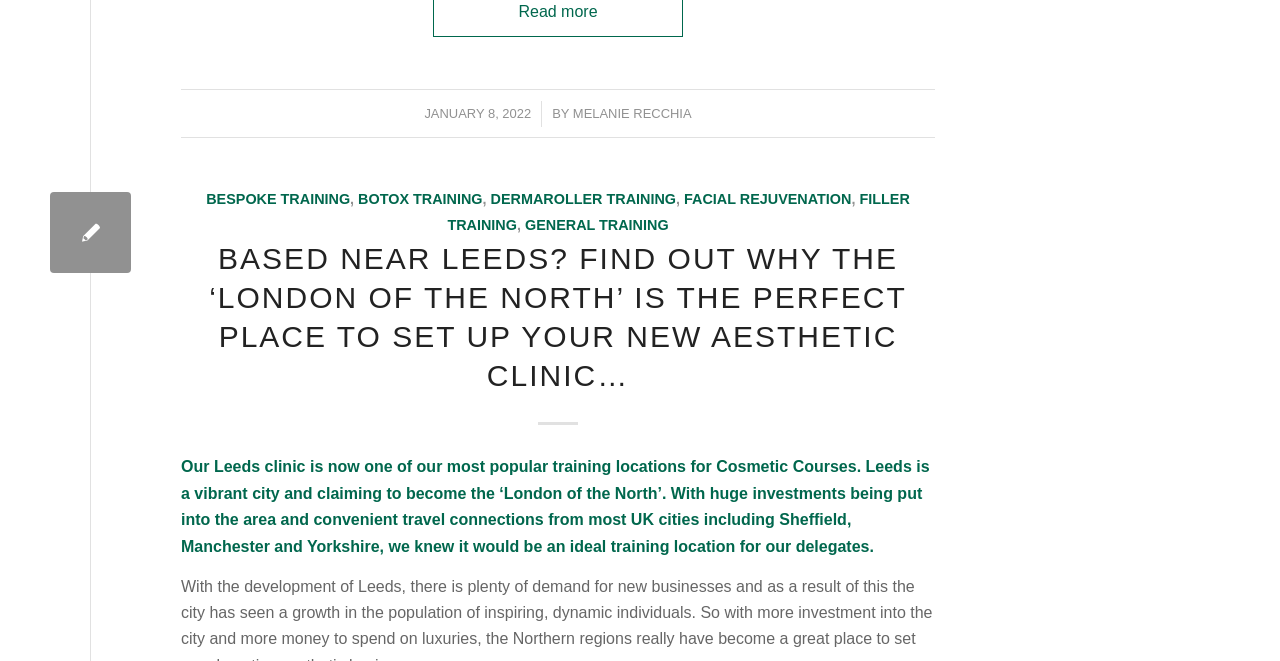Locate the bounding box coordinates of the clickable area to execute the instruction: "Click on 'MELANIE RECCHIA'". Provide the coordinates as four float numbers between 0 and 1, represented as [left, top, right, bottom].

[0.448, 0.16, 0.54, 0.182]